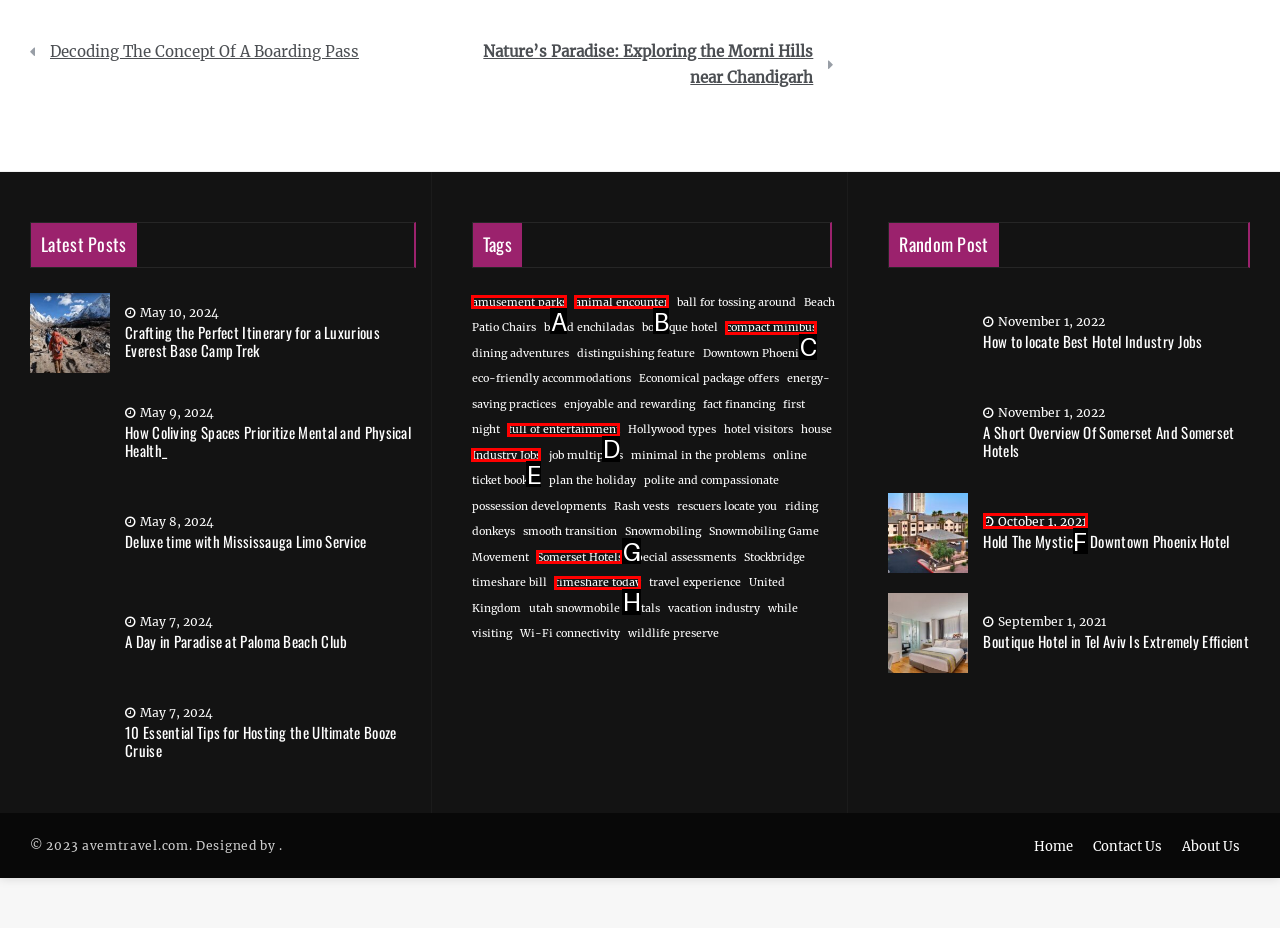Based on the description: amusement parks, select the HTML element that best fits. Reply with the letter of the correct choice from the options given.

A